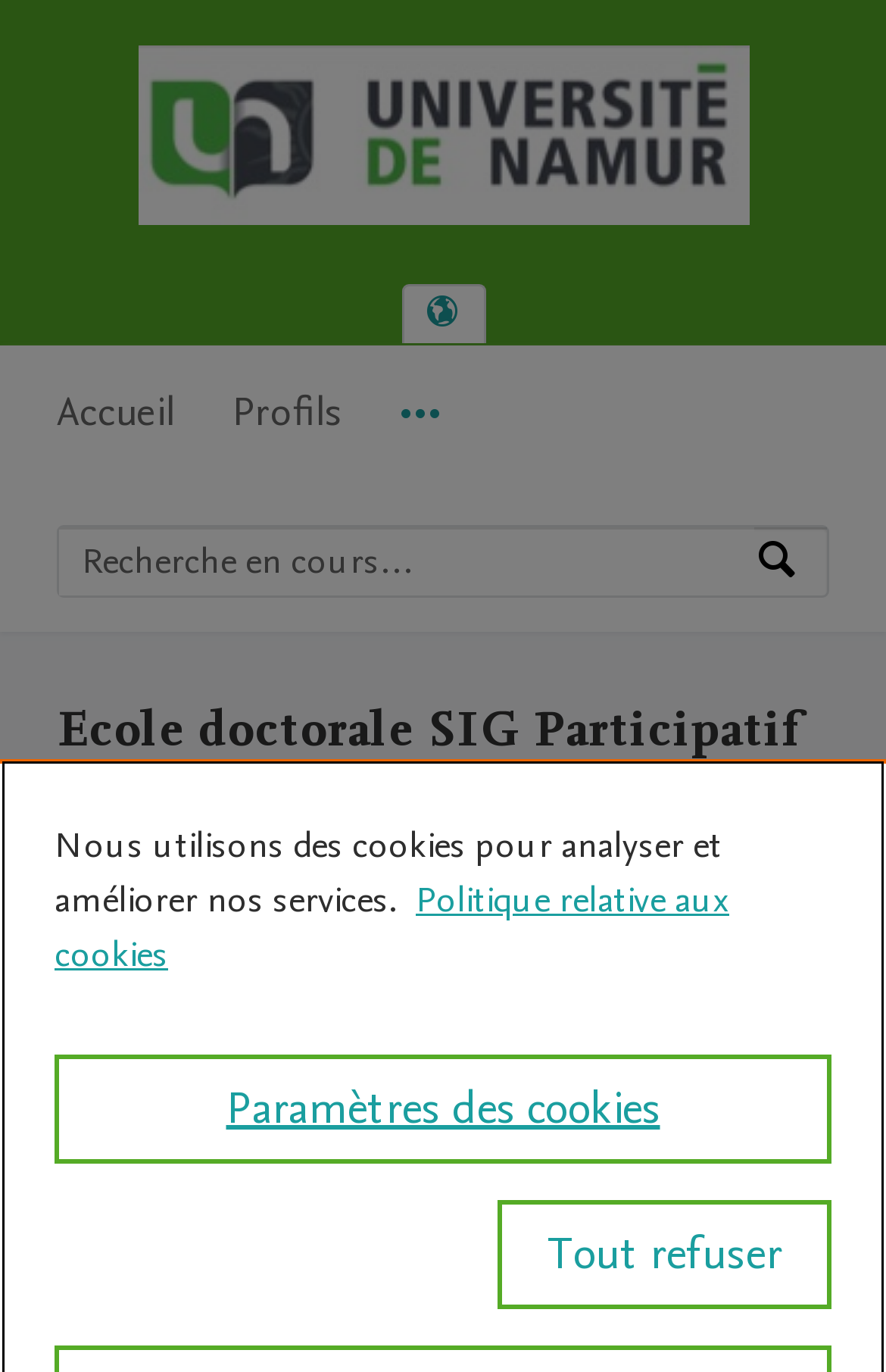Extract the main title from the webpage.

Ecole doctorale SIG Participatif